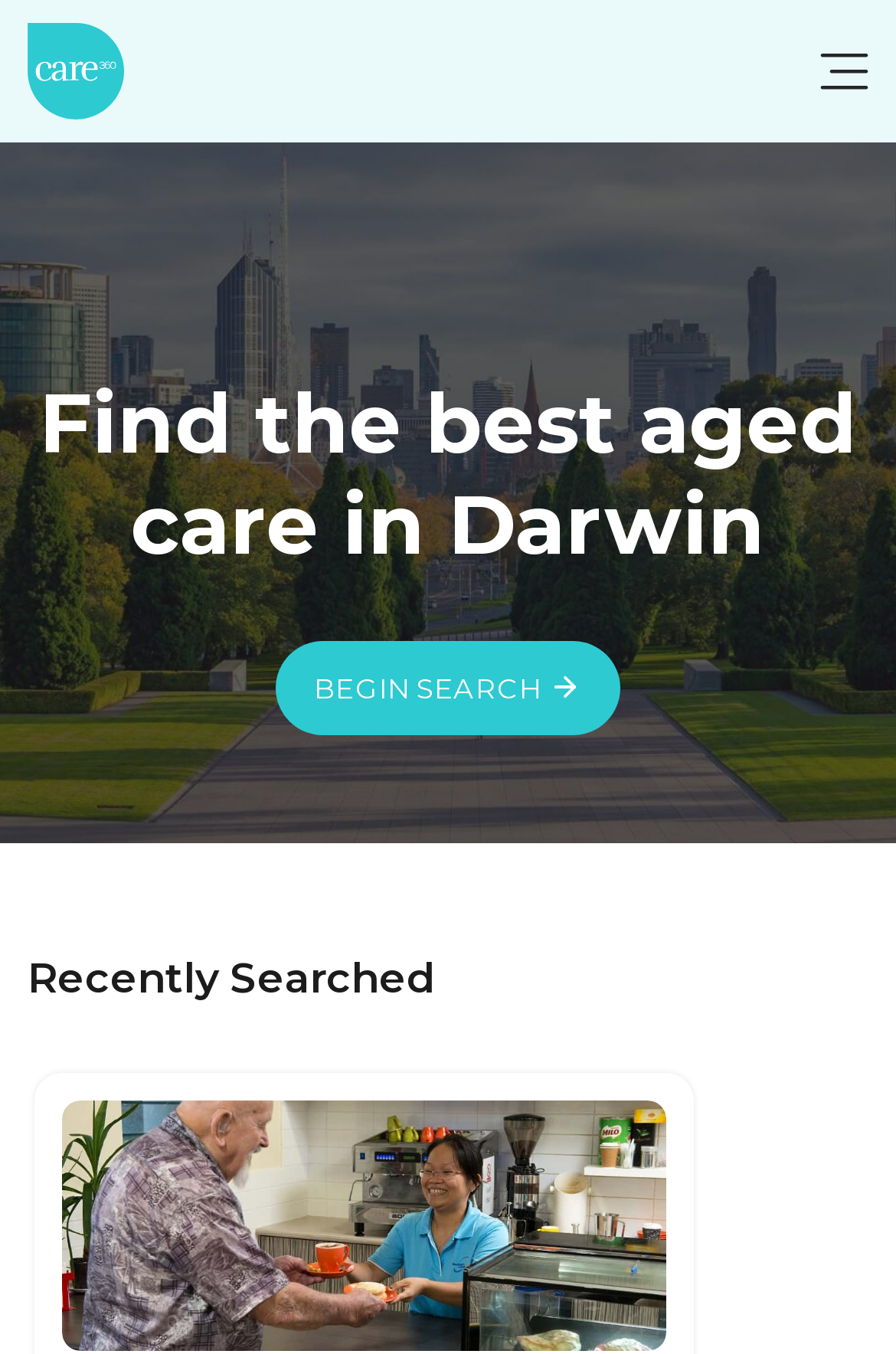Detail the various sections and features of the webpage.

The webpage is focused on finding and comparing aged care in Darwin, with a prominent link to "Care360" at the top left corner, accompanied by an image with the same name. 

To the right of the "Care360" link, there is a small image with no description. 

Below the top section, a large heading "Find the best aged care in Darwin" spans across the page, followed by a call-to-action link "BEGIN SEARCH" with a button-like image to its right. 

Further down, there is a section titled "Recently Searched", which appears to display a list of previously searched aged care providers, with "Pearl Supported Care" being one of them, represented by an image.